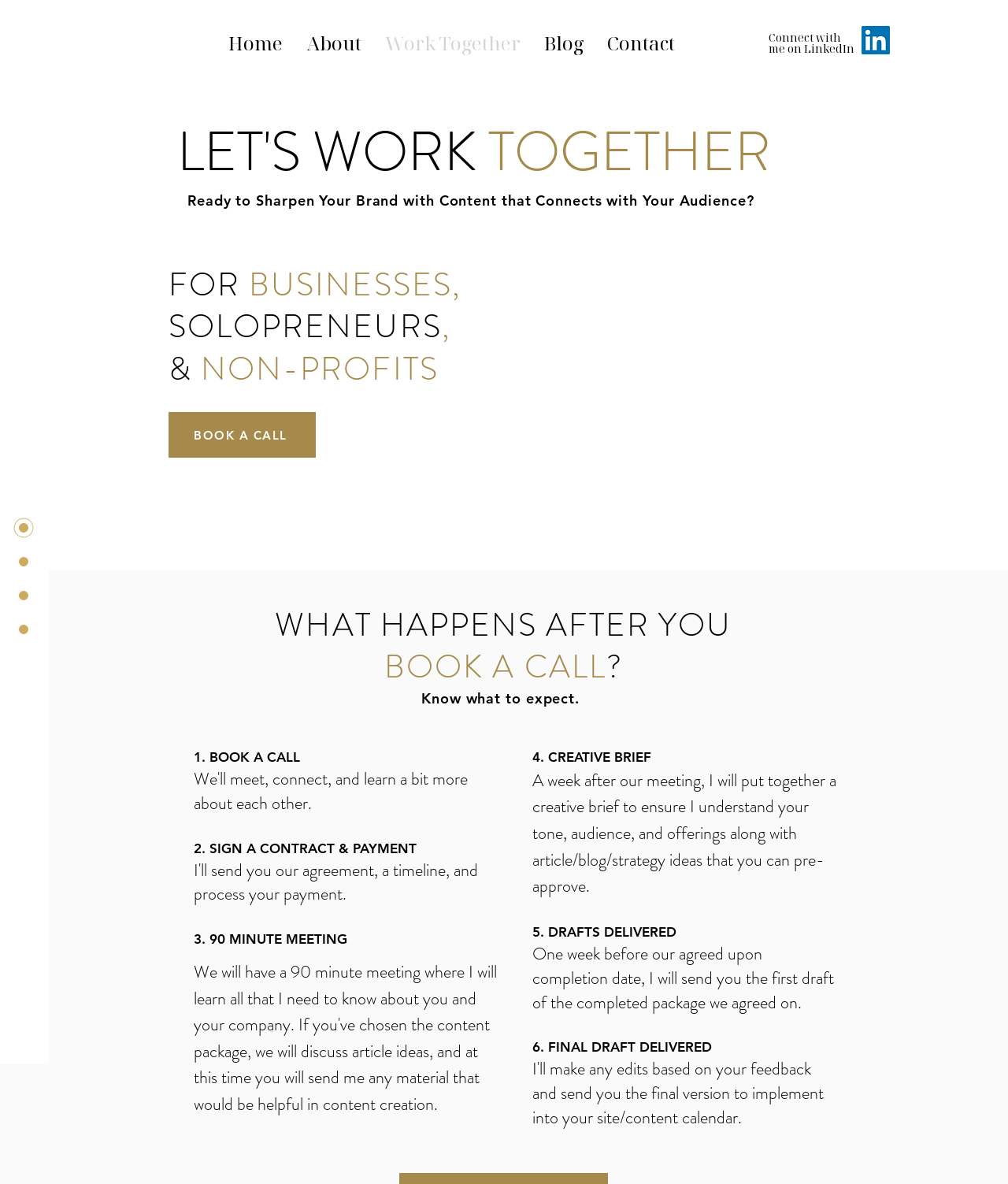Locate the bounding box coordinates of the element that needs to be clicked to carry out the instruction: "Go to the top of the page". The coordinates should be given as four float numbers ranging from 0 to 1, i.e., [left, top, right, bottom].

[0.013, 0.437, 0.034, 0.454]